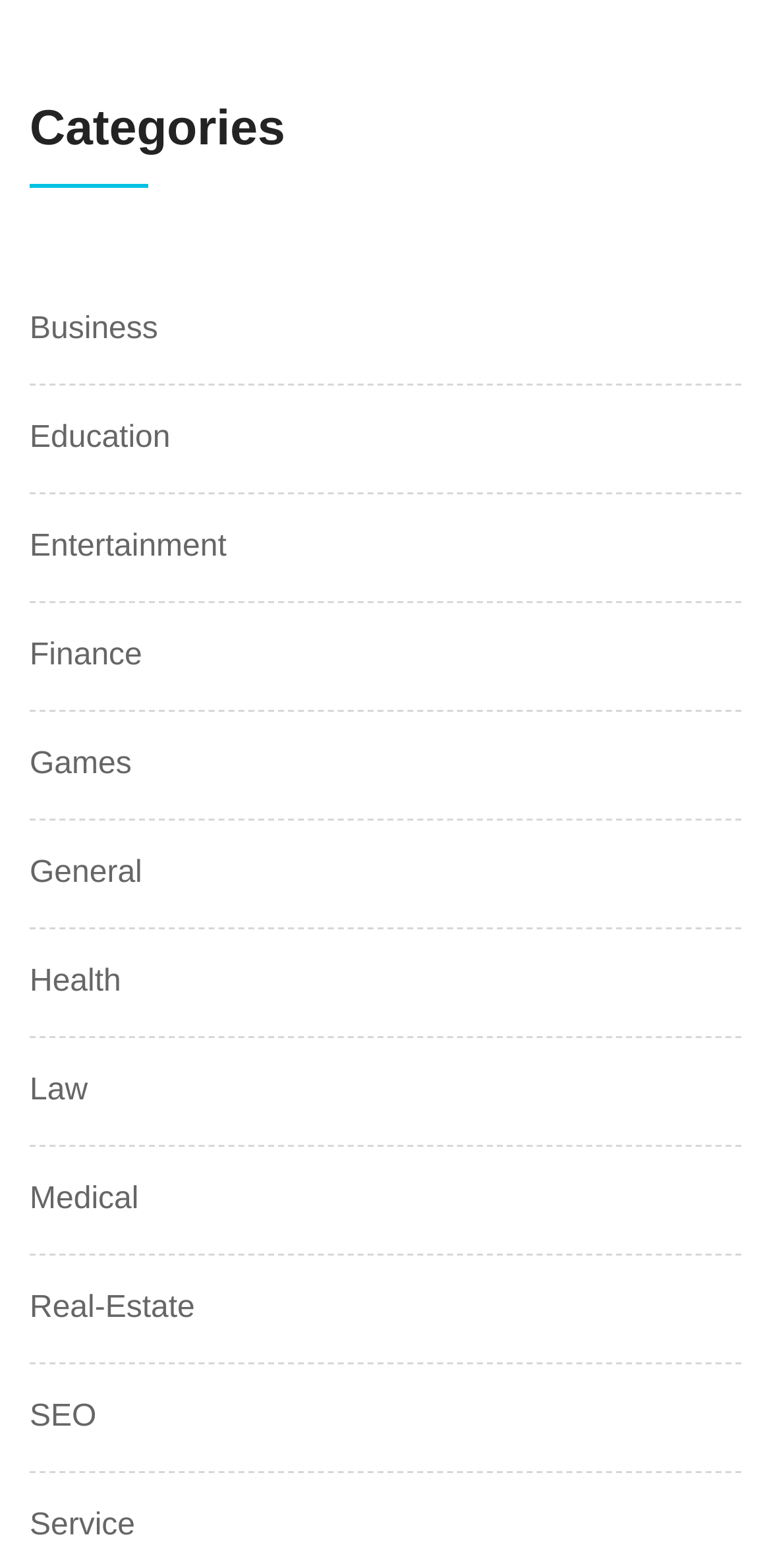What is the first category listed?
Ensure your answer is thorough and detailed.

The first category listed under the 'Categories' heading is 'Business', which is a link with a bounding box coordinate of [0.038, 0.196, 0.205, 0.226].